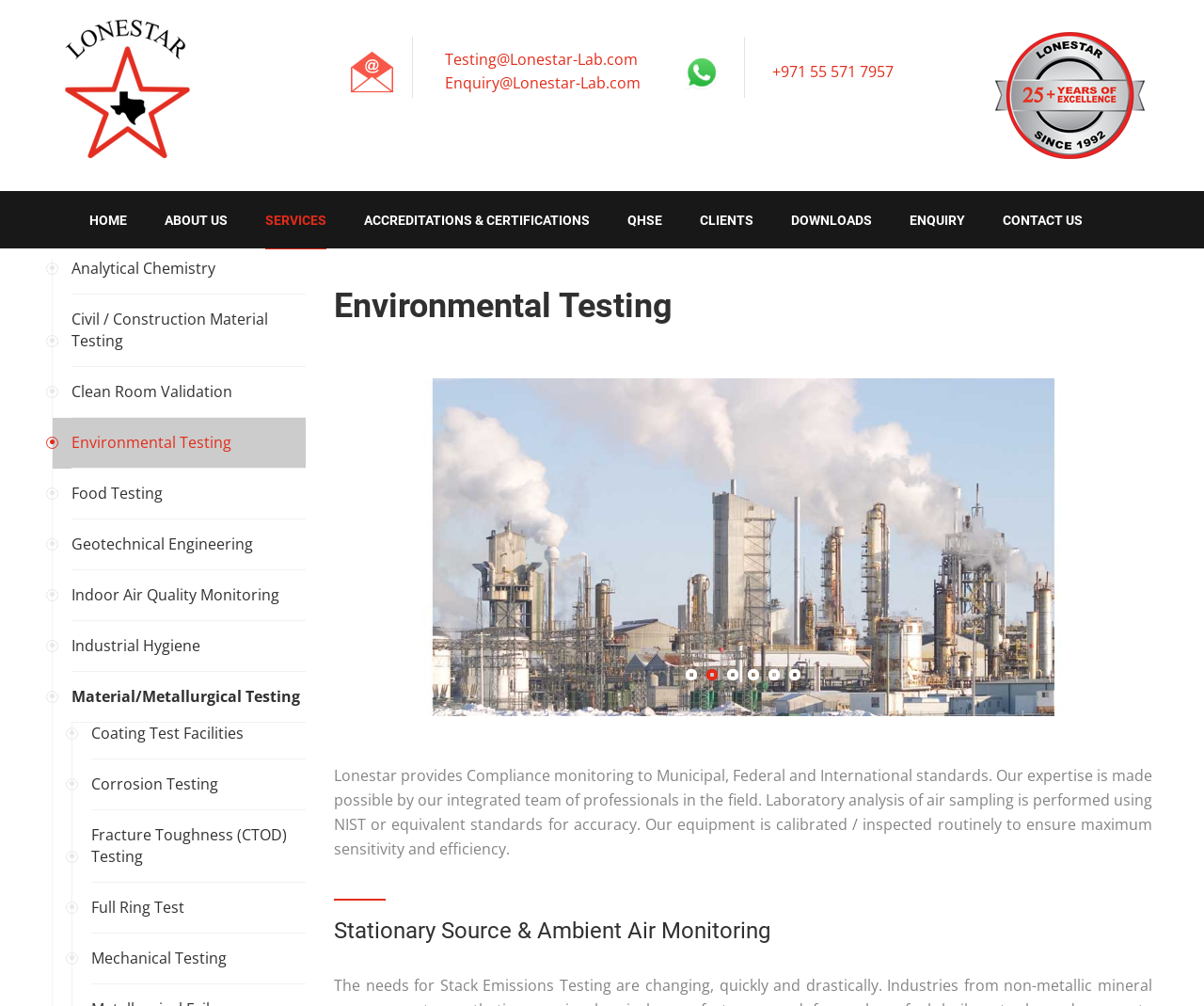Generate a comprehensive description of the contents of the webpage.

The webpage is about Lonestar Technical Services, a laboratory providing environmental testing services. At the top left, there is a link with no text. On the top right, there is a large image that takes up most of the width. Below the image, there are three smaller images aligned horizontally. 

Underneath the images, there are two rows of links. The first row contains contact information, including email addresses and a phone number. The second row has navigation links to different sections of the website, such as "HOME", "ABOUT US", "SERVICES", and "CONTACT US".

Below the navigation links, there is a heading "Environmental Testing" followed by a paragraph of text that describes the laboratory's services, including compliance monitoring and laboratory analysis of air sampling. 

Further down, there is another heading "Stationary Source & Ambient Air Monitoring" with a list of links to various services offered by the laboratory, including analytical chemistry, civil/construction material testing, clean room validation, and more. These links are aligned vertically and have a small icon preceding each link.